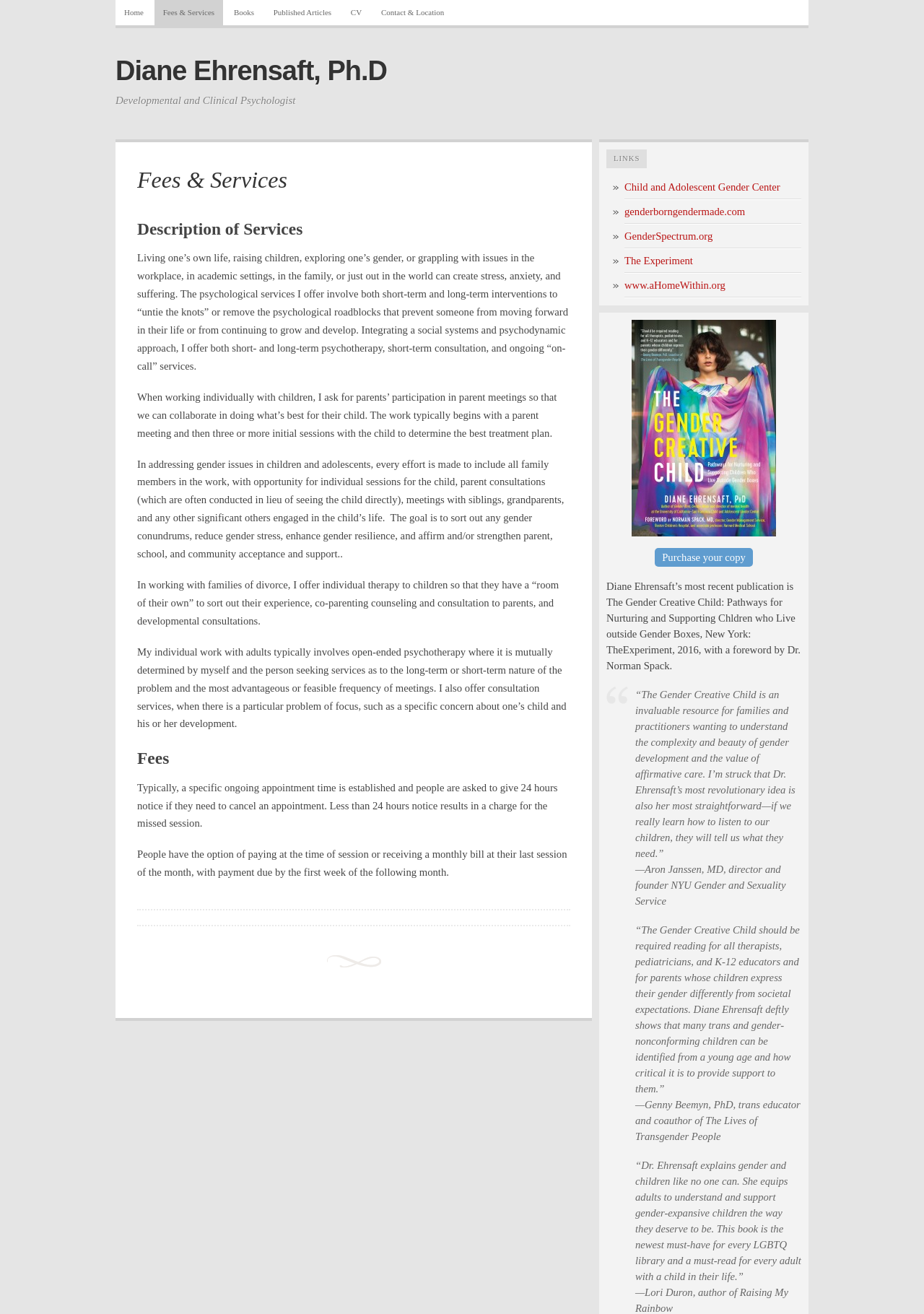Given the element description Child and Adolescent Gender Center, specify the bounding box coordinates of the corresponding UI element in the format (top-left x, top-left y, bottom-right x, bottom-right y). All values must be between 0 and 1.

[0.676, 0.138, 0.844, 0.147]